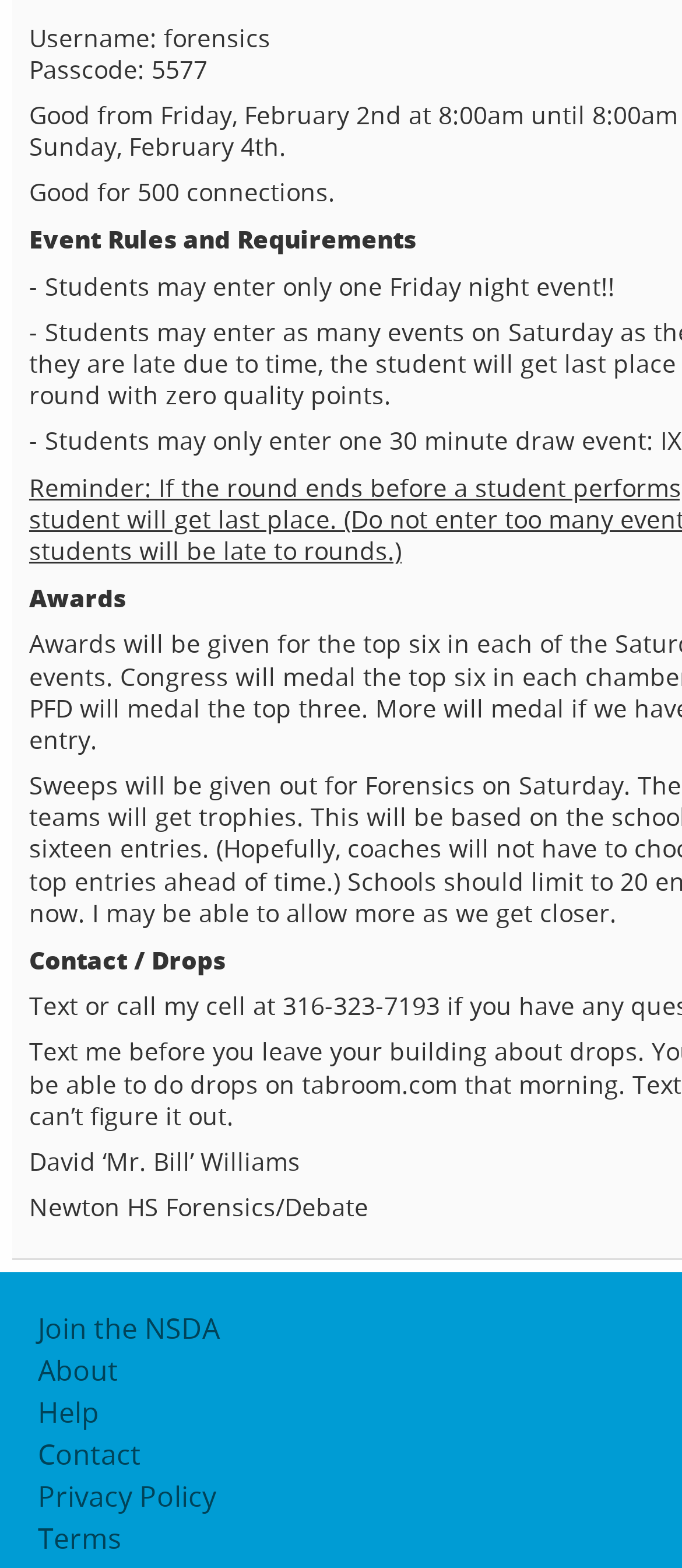What is the username?
Based on the image content, provide your answer in one word or a short phrase.

forensics